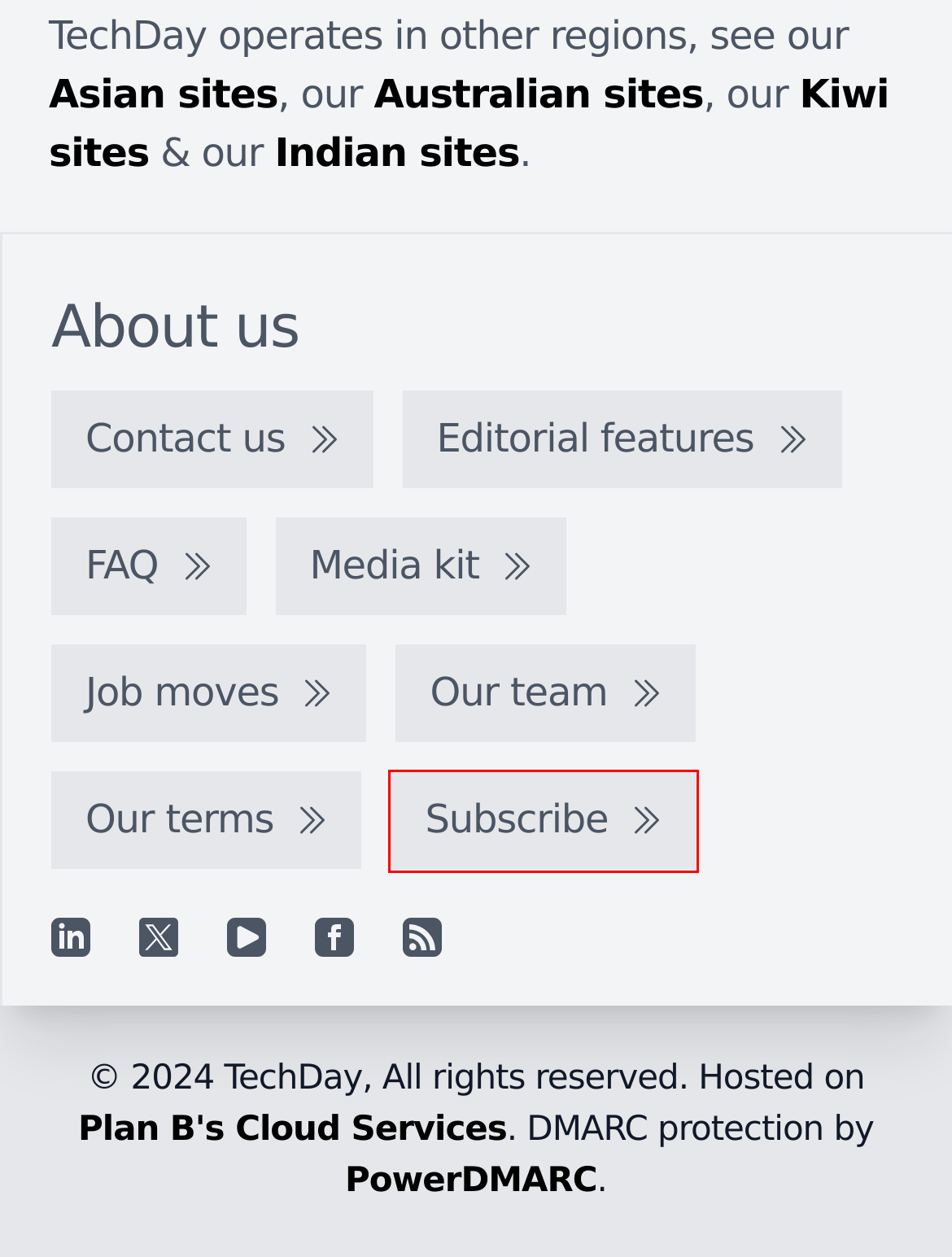With the provided screenshot showing a webpage and a red bounding box, determine which webpage description best fits the new page that appears after clicking the element inside the red box. Here are the options:
A. Free DMARC Analyzer | DMARC Monitoring Service
B. TechDay Australia - Australia's technology news network
C. TechDay New Zealand - Aotearoa's technology news network
D. SecurityBrief UK
E. TechDay Asia - Asia's technology news network
F. Join our mailing list
G. TechDay India - India's technology news network
H. Hosted Data Centre, Server and Storage Solutions | Plan B

F